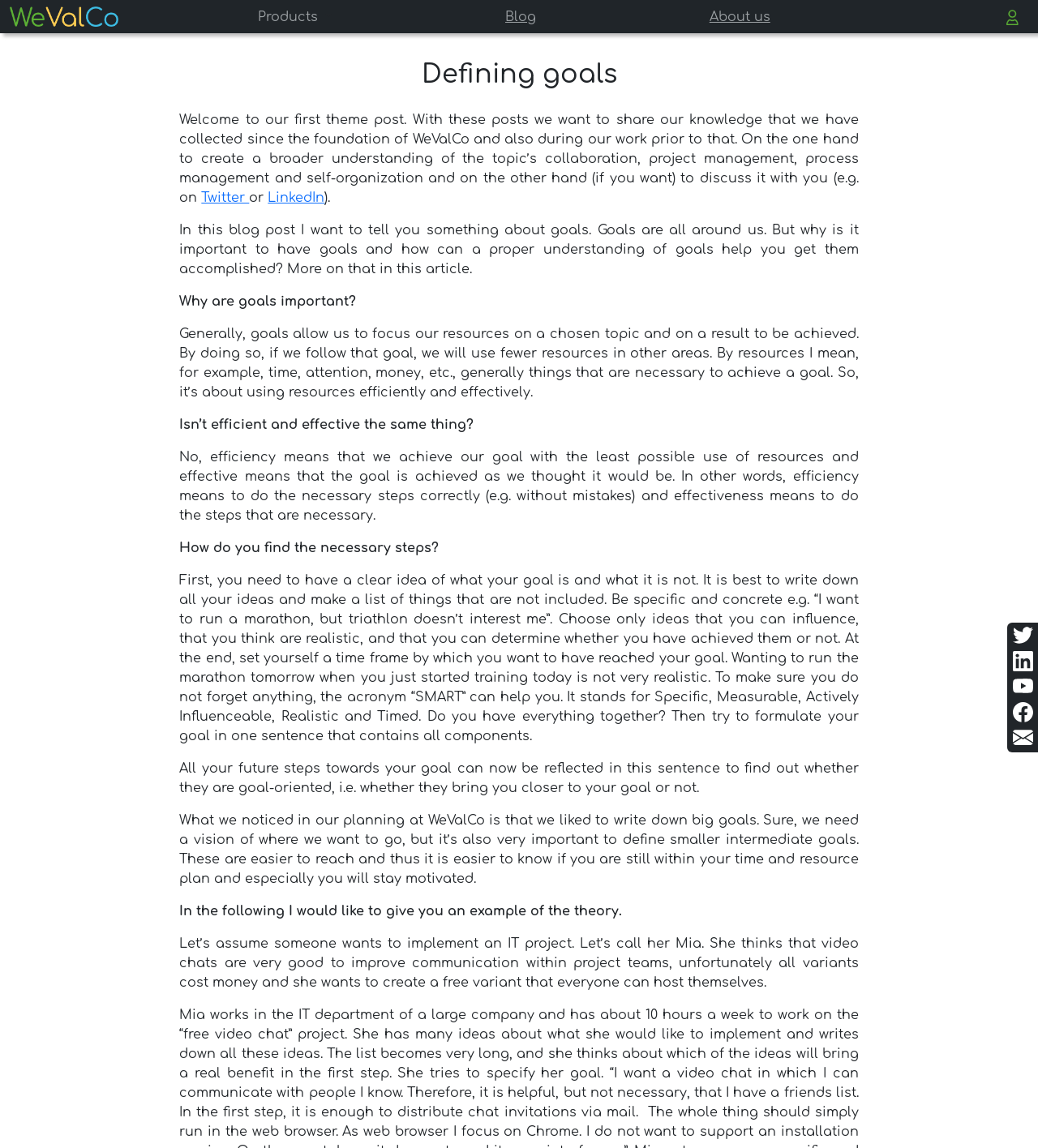What is the purpose of setting goals?
Please answer the question with a detailed and comprehensive explanation.

According to the article, setting goals allows us to focus our resources on a chosen topic and on a result to be achieved, which means we will use fewer resources in other areas. This is mentioned in the paragraph that starts with 'Generally, goals allow us to focus our resources...'.